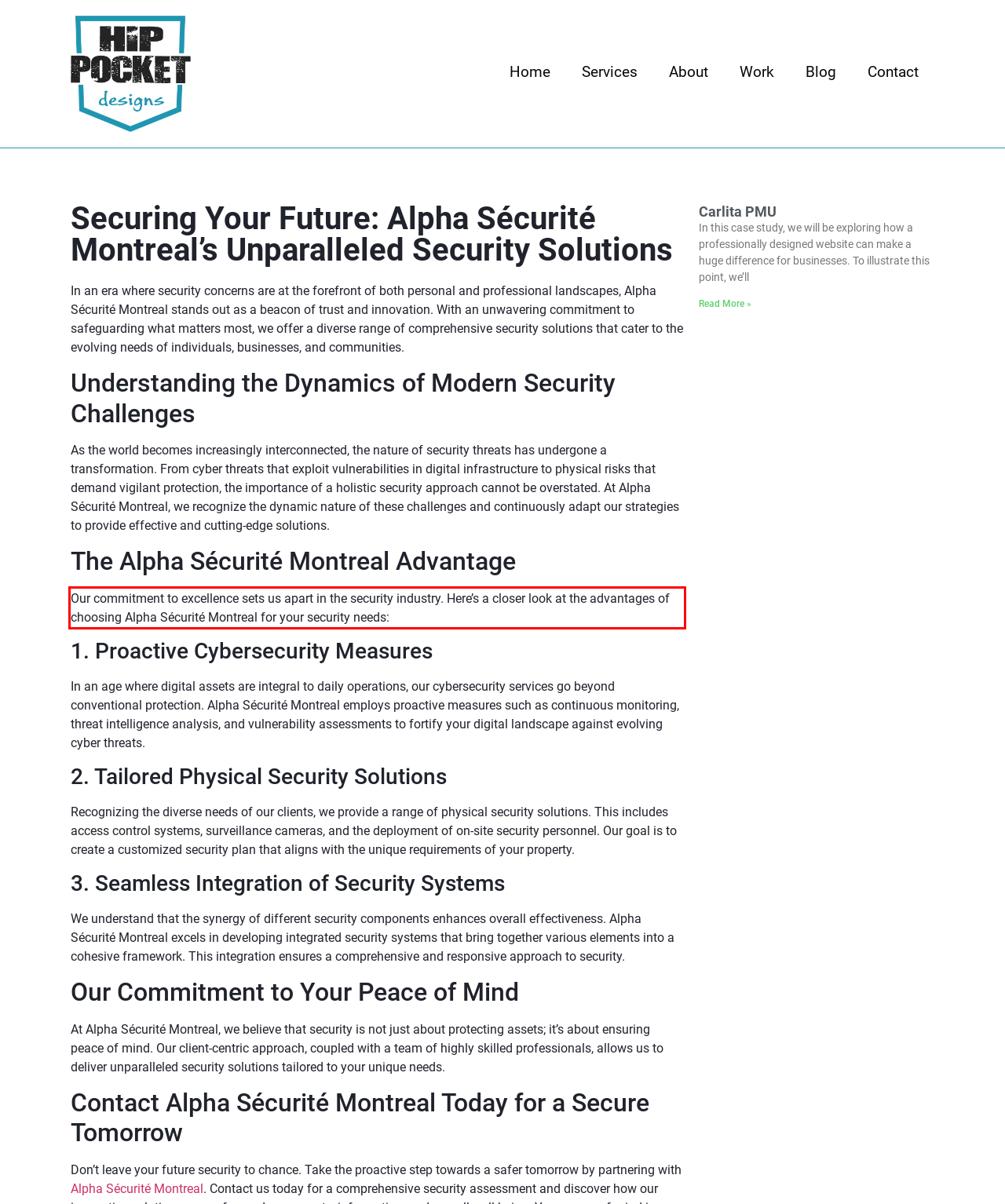Perform OCR on the text inside the red-bordered box in the provided screenshot and output the content.

Our commitment to excellence sets us apart in the security industry. Here’s a closer look at the advantages of choosing Alpha Sécurité Montreal for your security needs: